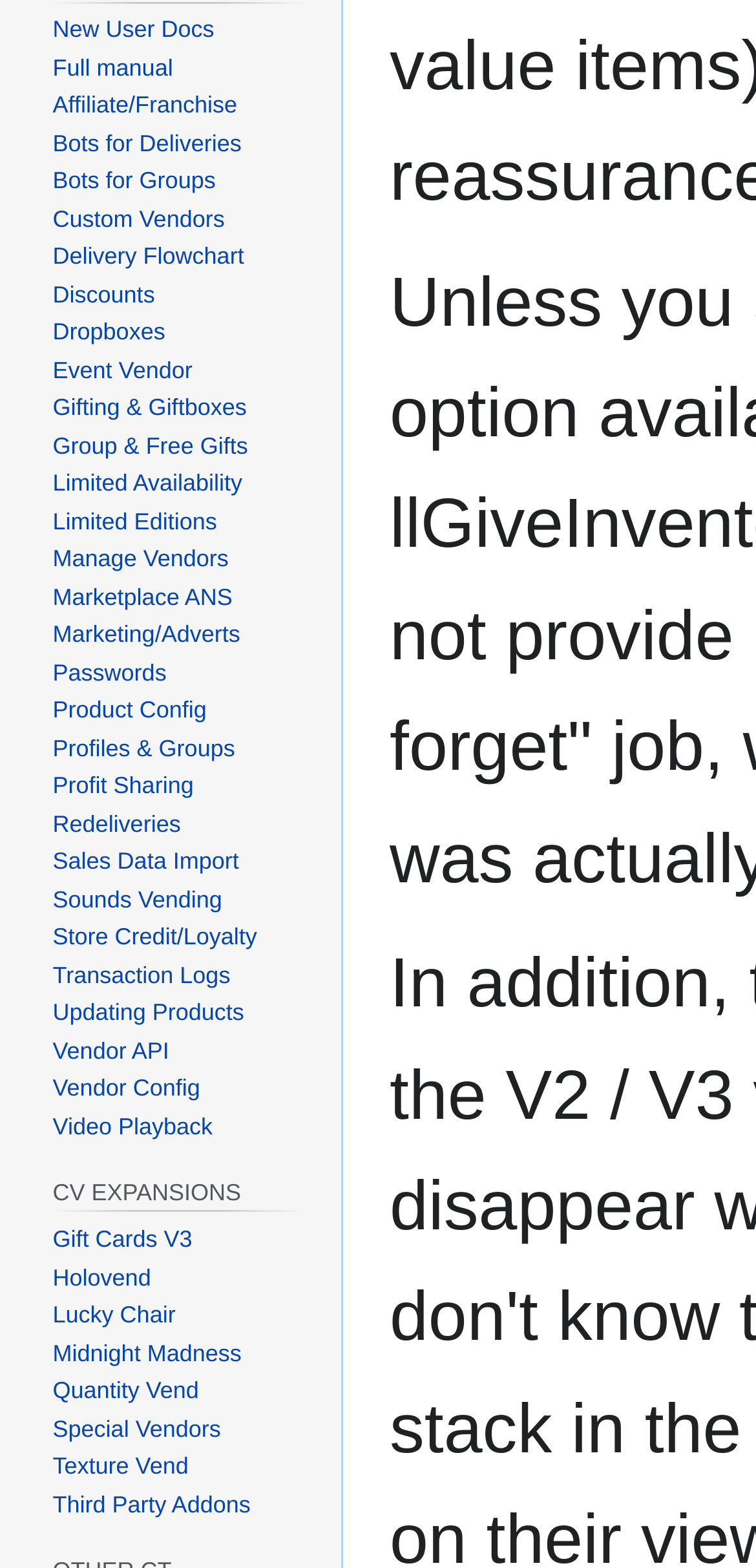Please identify the coordinates of the bounding box for the clickable region that will accomplish this instruction: "Access Full manual".

[0.07, 0.035, 0.229, 0.052]